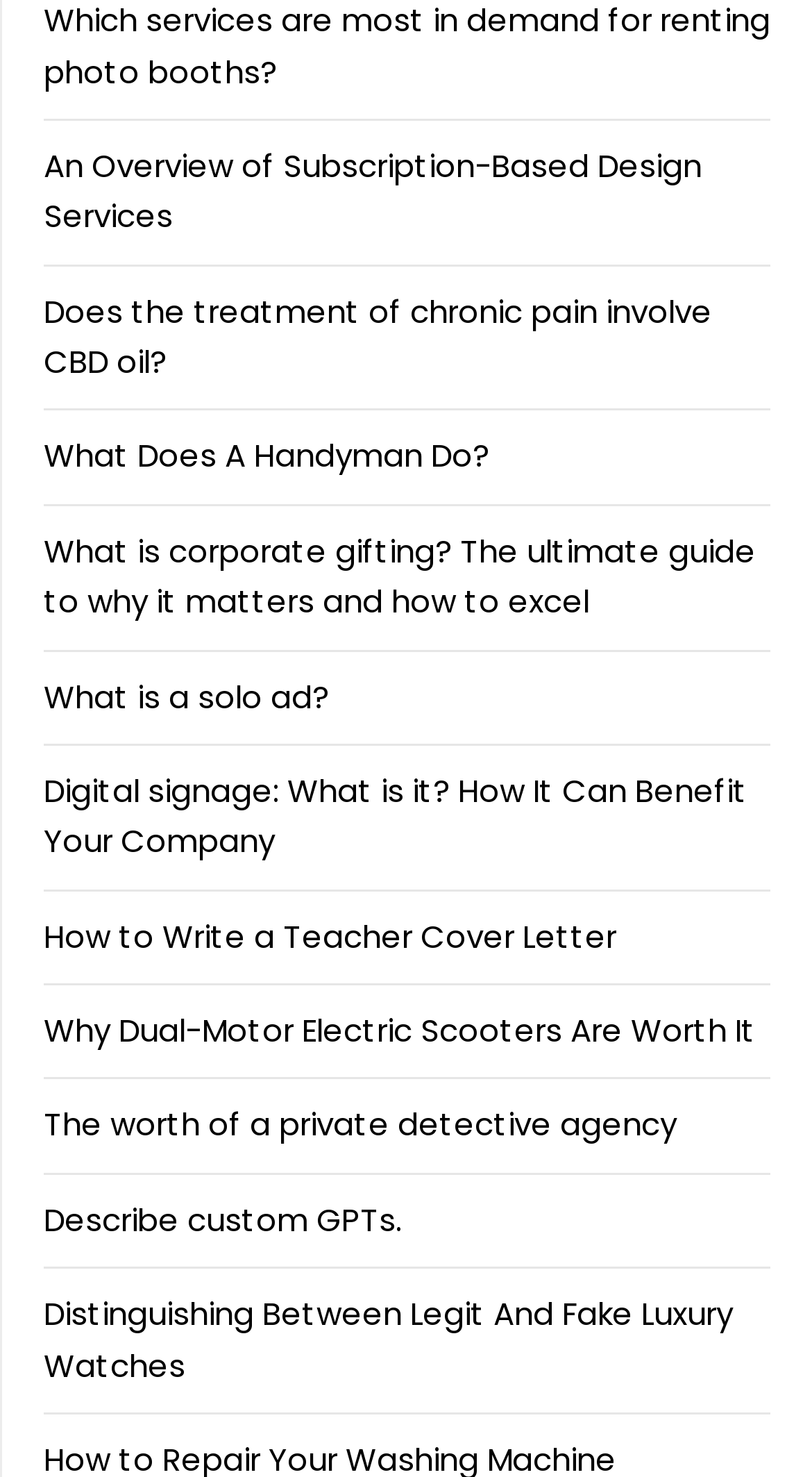Pinpoint the bounding box coordinates of the area that must be clicked to complete this instruction: "Discover the worth of a private detective agency".

[0.054, 0.747, 0.833, 0.776]